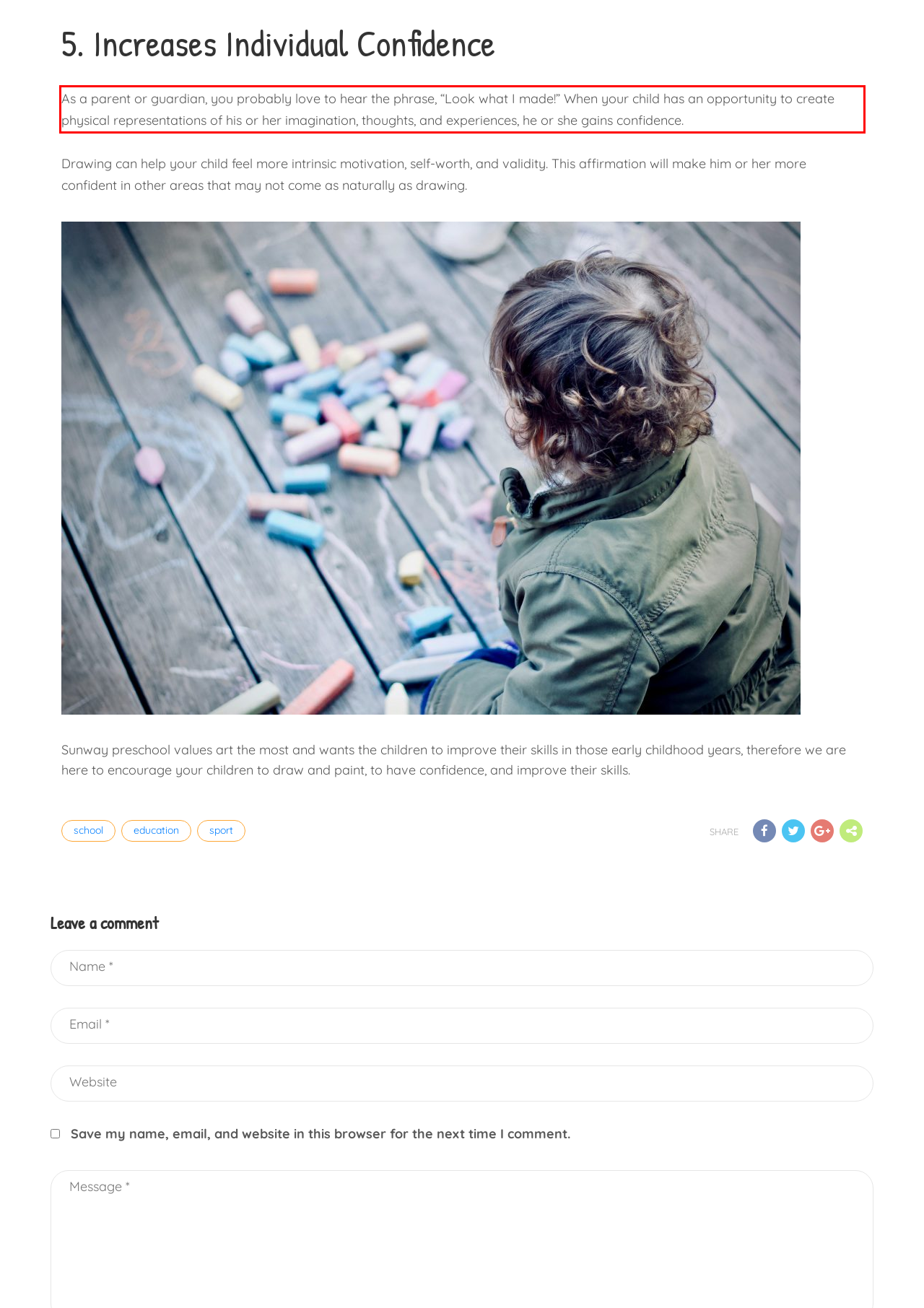Please extract the text content within the red bounding box on the webpage screenshot using OCR.

As a parent or guardian, you probably love to hear the phrase, “Look what I made!” When your child has an opportunity to create physical representations of his or her imagination, thoughts, and experiences, he or she gains confidence.